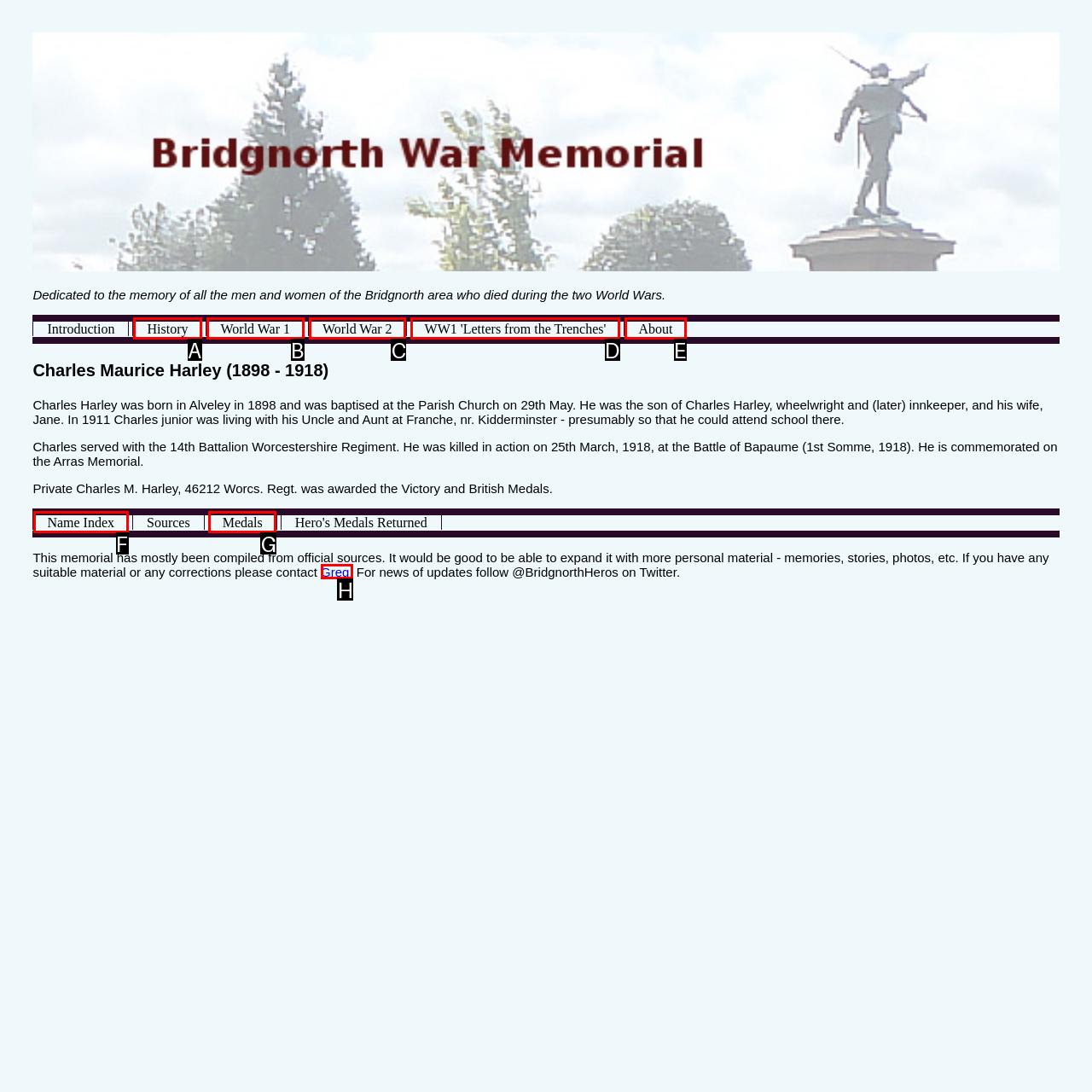Identify the HTML element that matches the description: History. Provide the letter of the correct option from the choices.

A